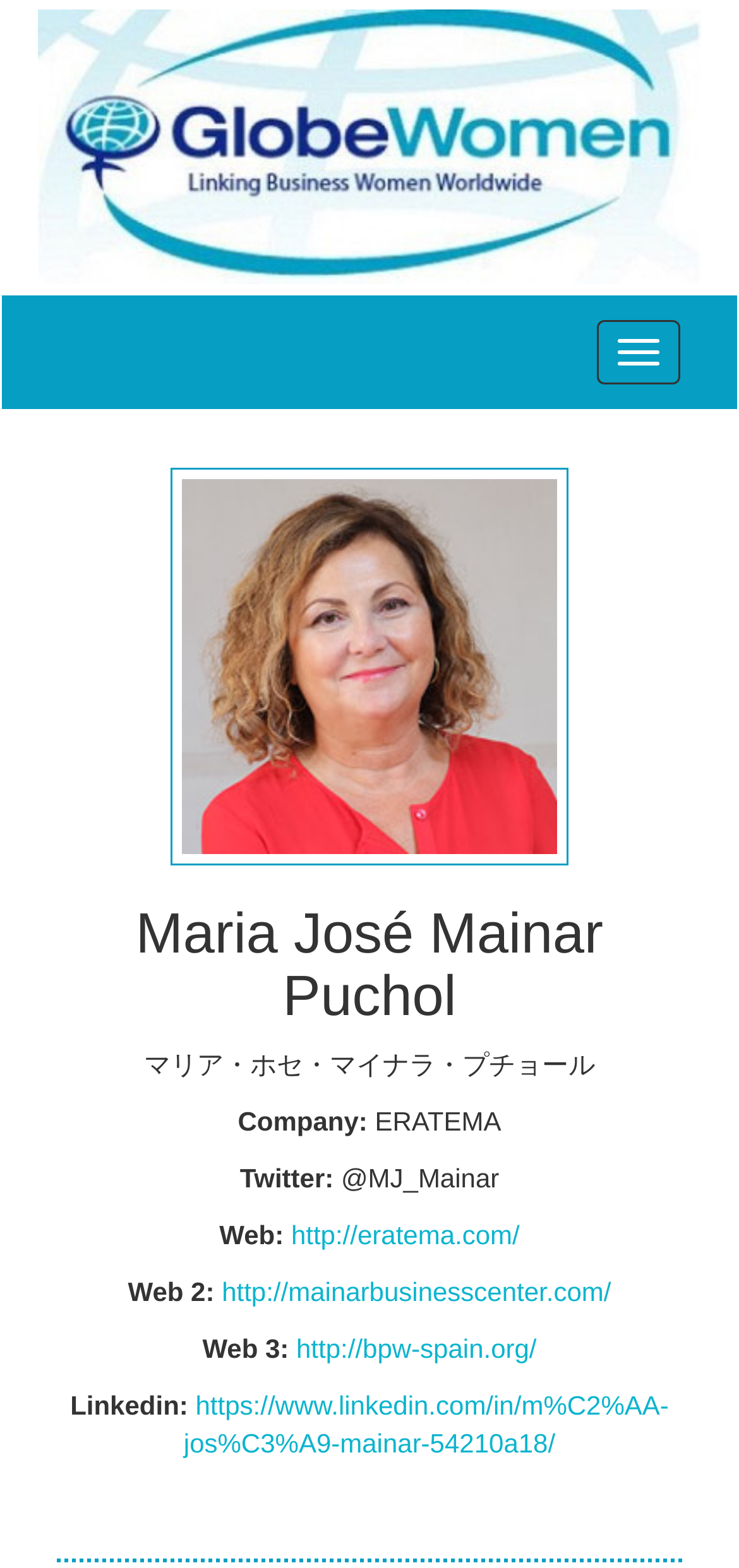Please provide a brief answer to the question using only one word or phrase: 
How many websites are linked?

3